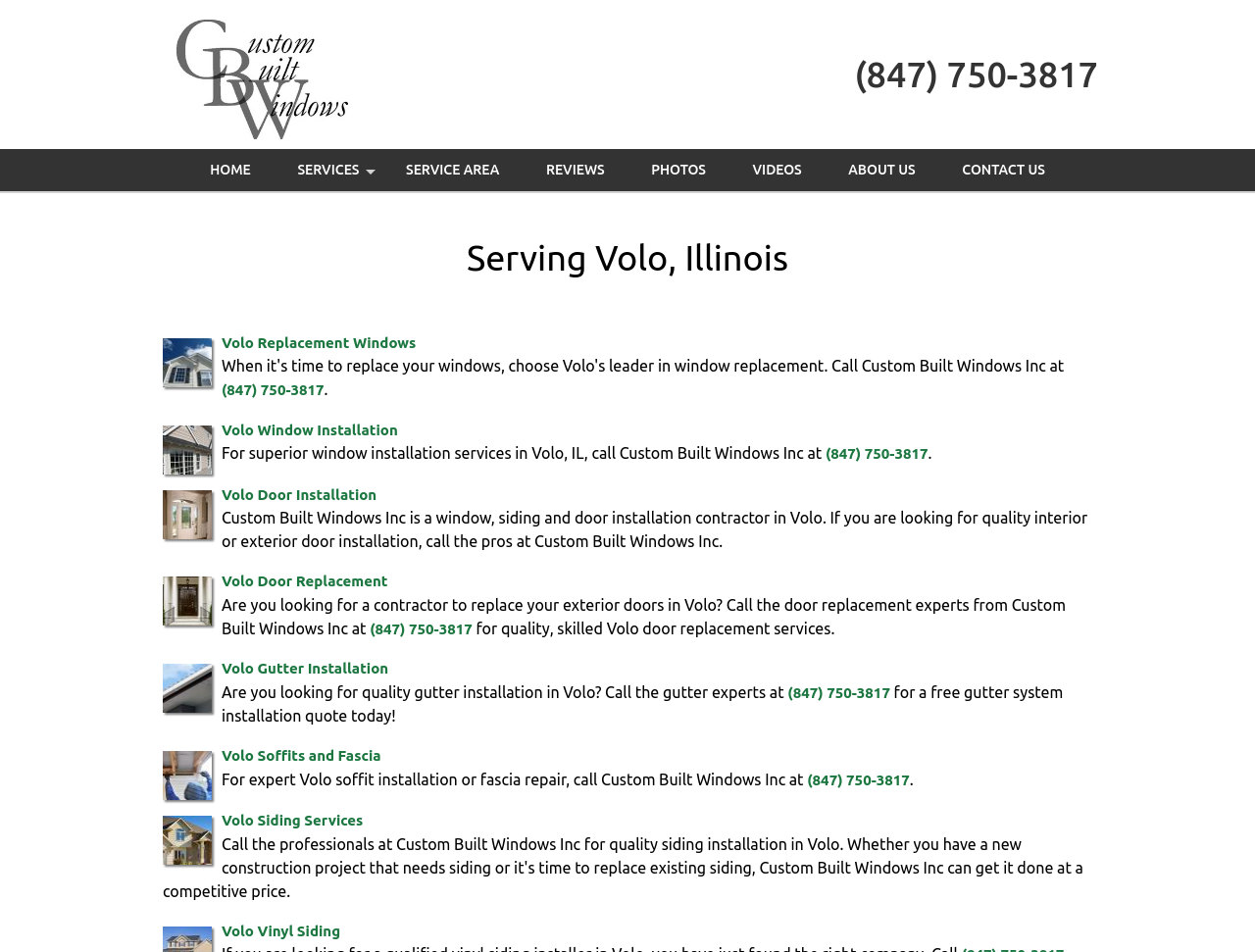Identify the bounding box coordinates of the section to be clicked to complete the task described by the following instruction: "Contact Custom Built Windows Inc". The coordinates should be four float numbers between 0 and 1, formatted as [left, top, right, bottom].

[0.749, 0.157, 0.85, 0.201]